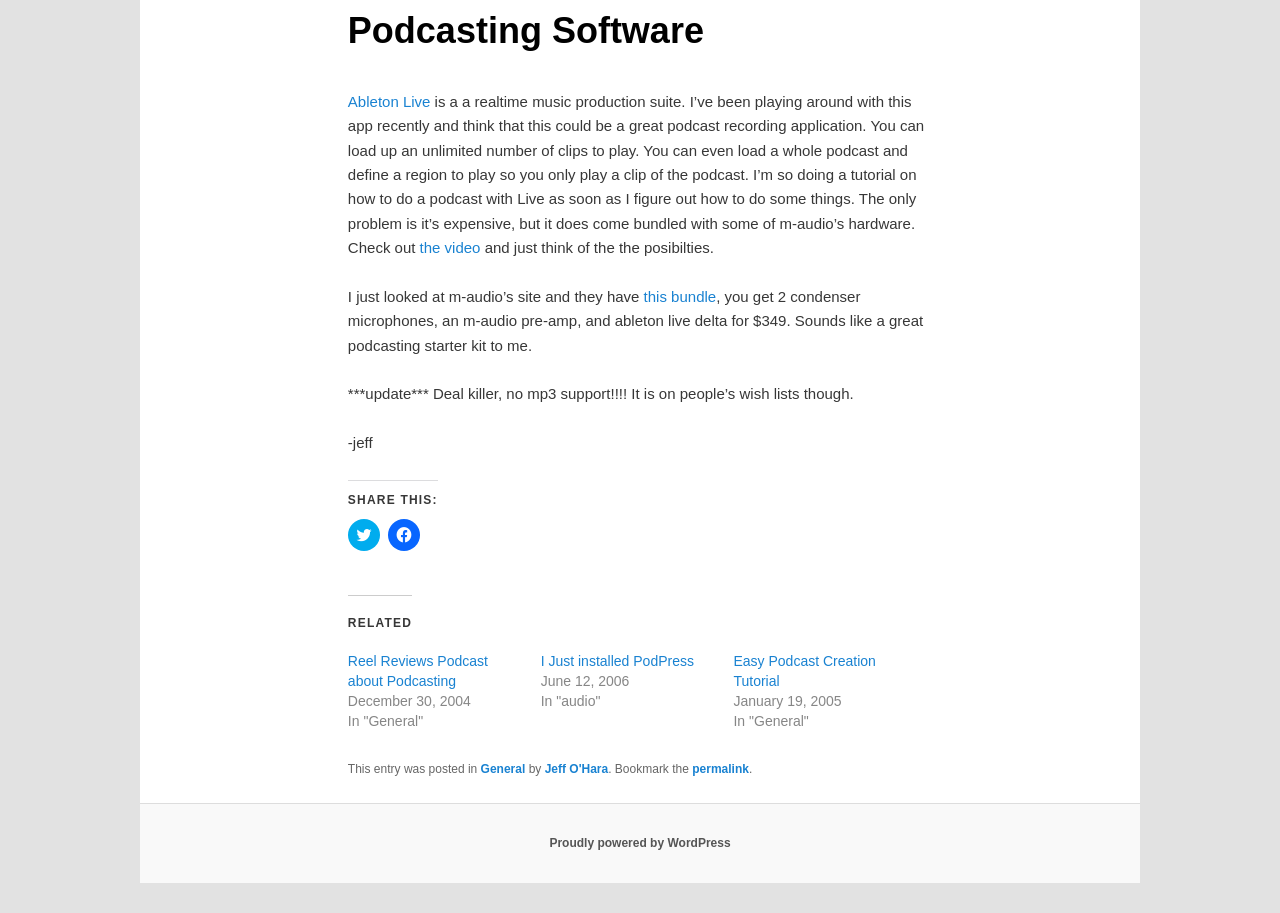Given the description Reel Reviews Podcast about Podcasting, predict the bounding box coordinates of the UI element. Ensure the coordinates are in the format (top-left x, top-left y, bottom-right x, bottom-right y) and all values are between 0 and 1.

[0.272, 0.716, 0.381, 0.755]